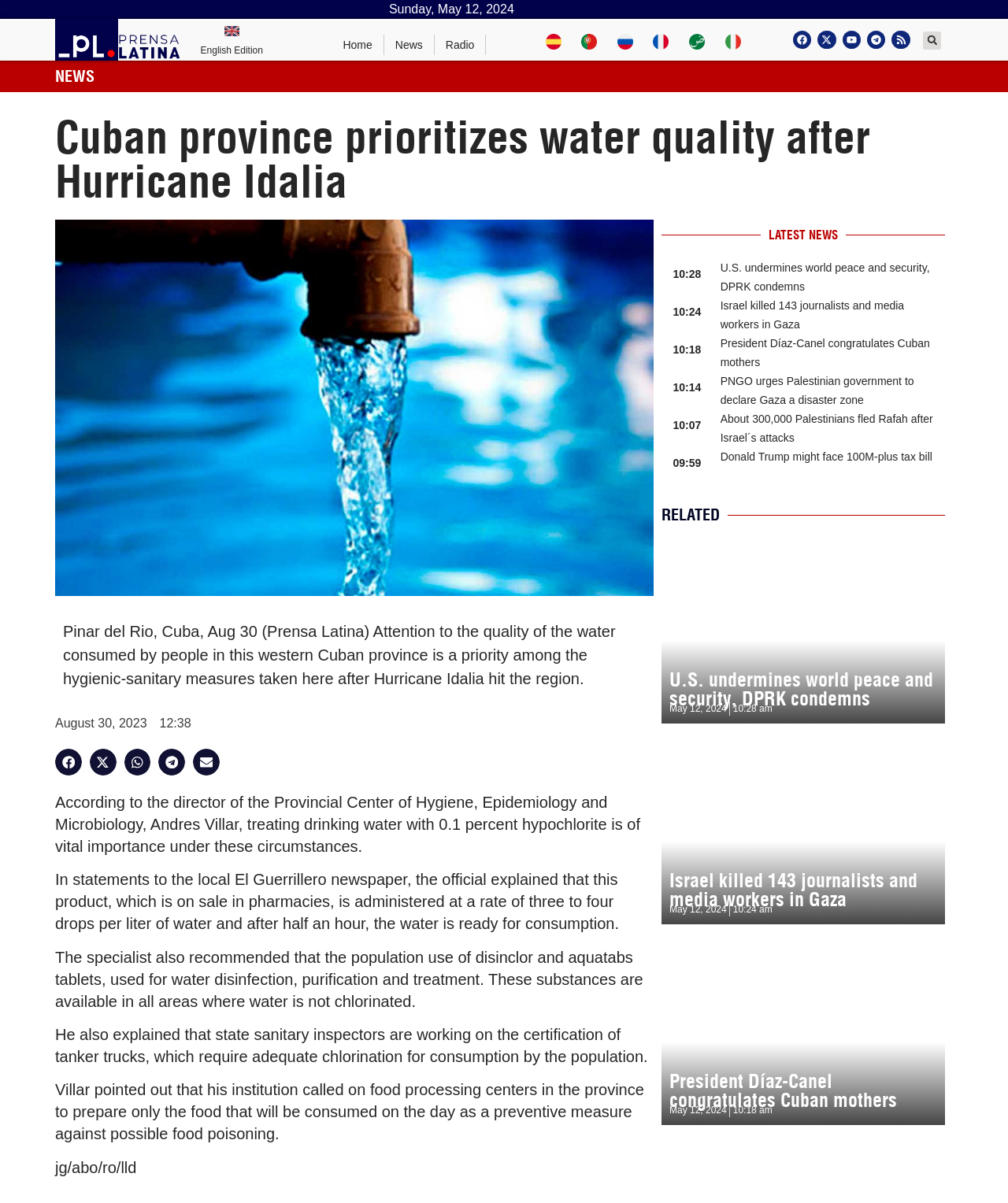Please determine the headline of the webpage and provide its content.

Cuban province prioritizes water quality after Hurricane Idalia